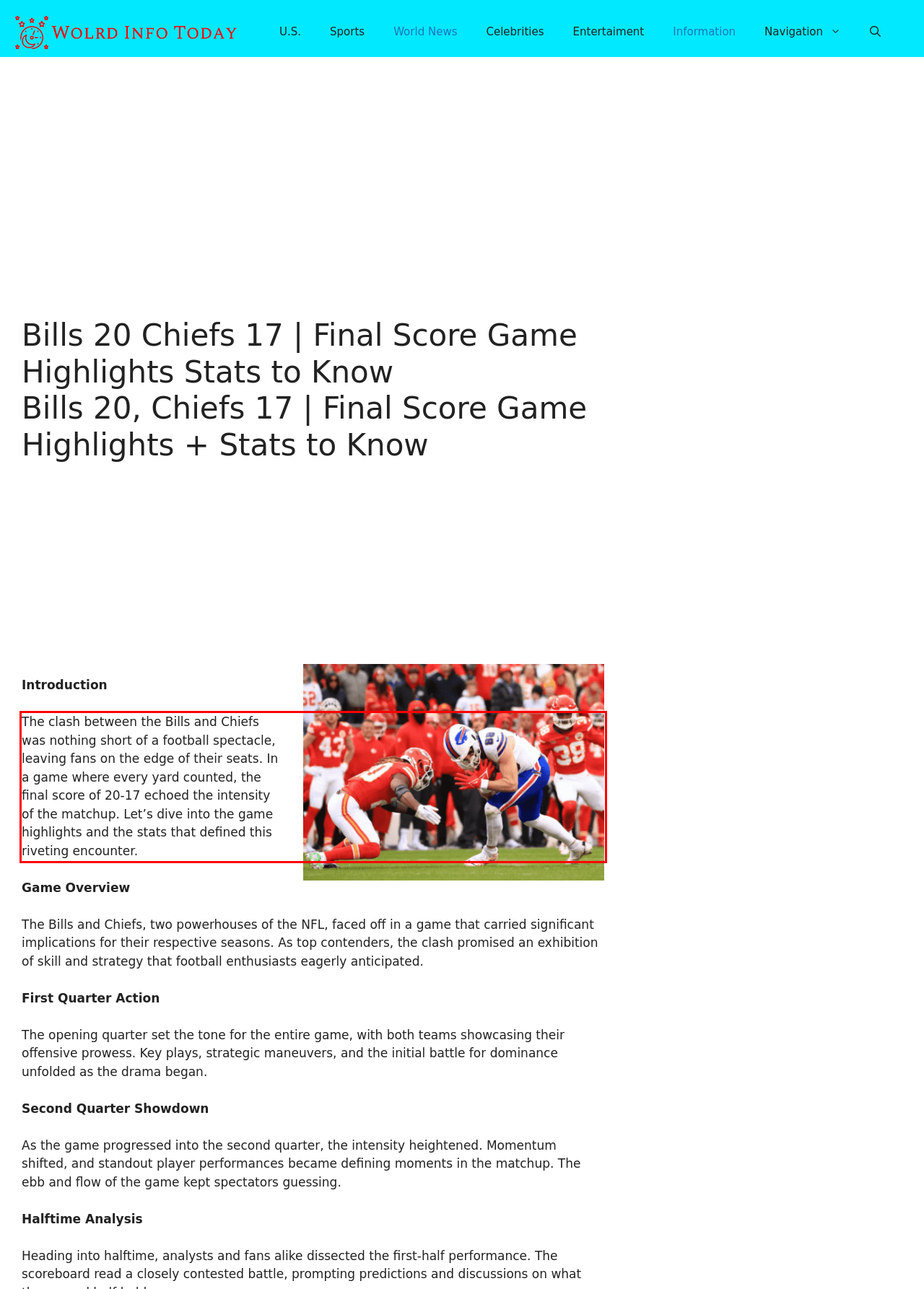The screenshot you have been given contains a UI element surrounded by a red rectangle. Use OCR to read and extract the text inside this red rectangle.

The clash between the Bills and Chiefs was nothing short of a football spectacle, leaving fans on the edge of their seats. In a game where every yard counted, the final score of 20-17 echoed the intensity of the matchup. Let’s dive into the game highlights and the stats that defined this riveting encounter.